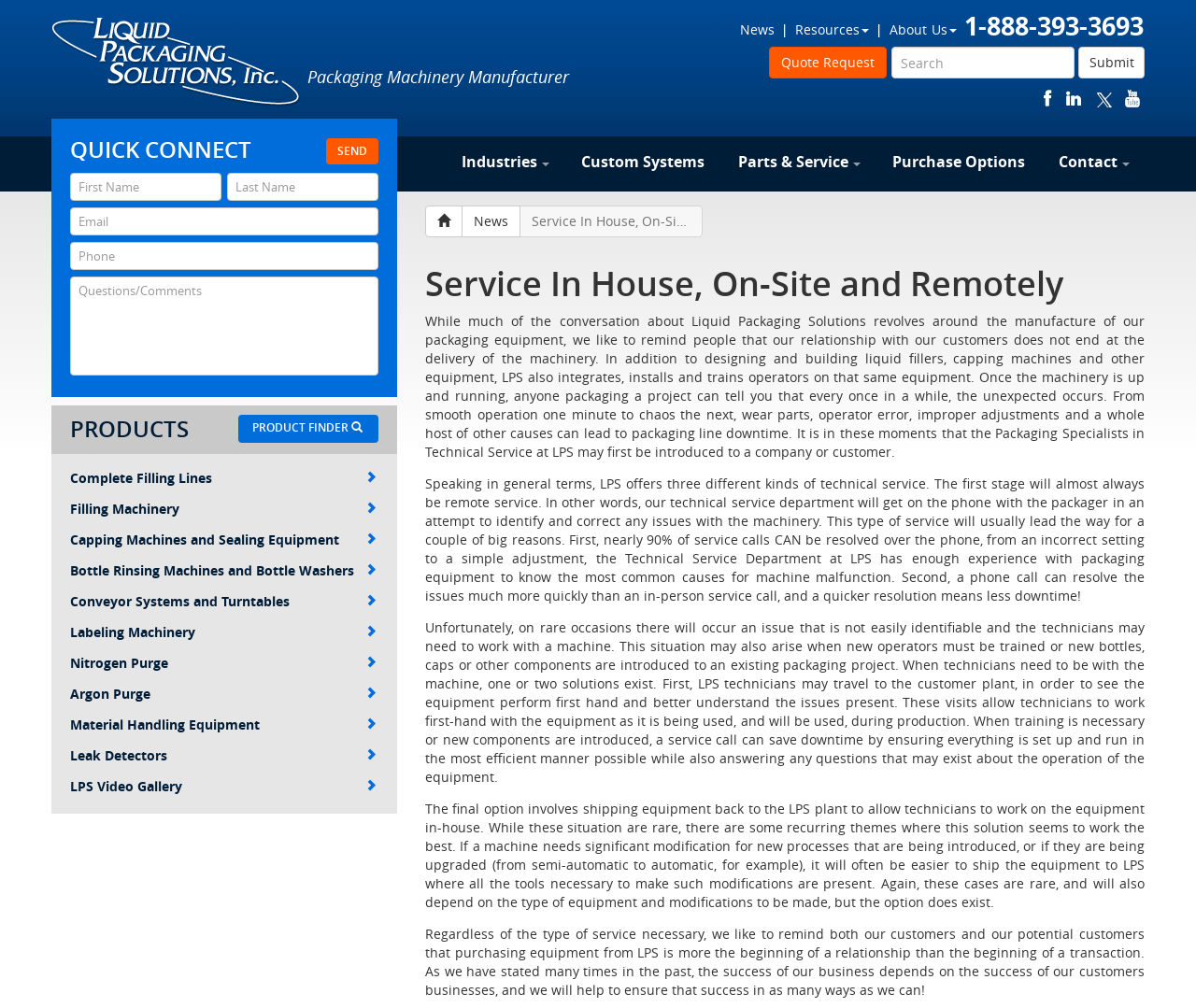What social media platforms can LPS be found on?
Provide an in-depth answer to the question, covering all aspects.

I looked at the link elements at the top right corner of the webpage and found icons for Facebook, LinkedIn, Twitter, and YouTube, which suggests that LPS has a presence on these social media platforms.